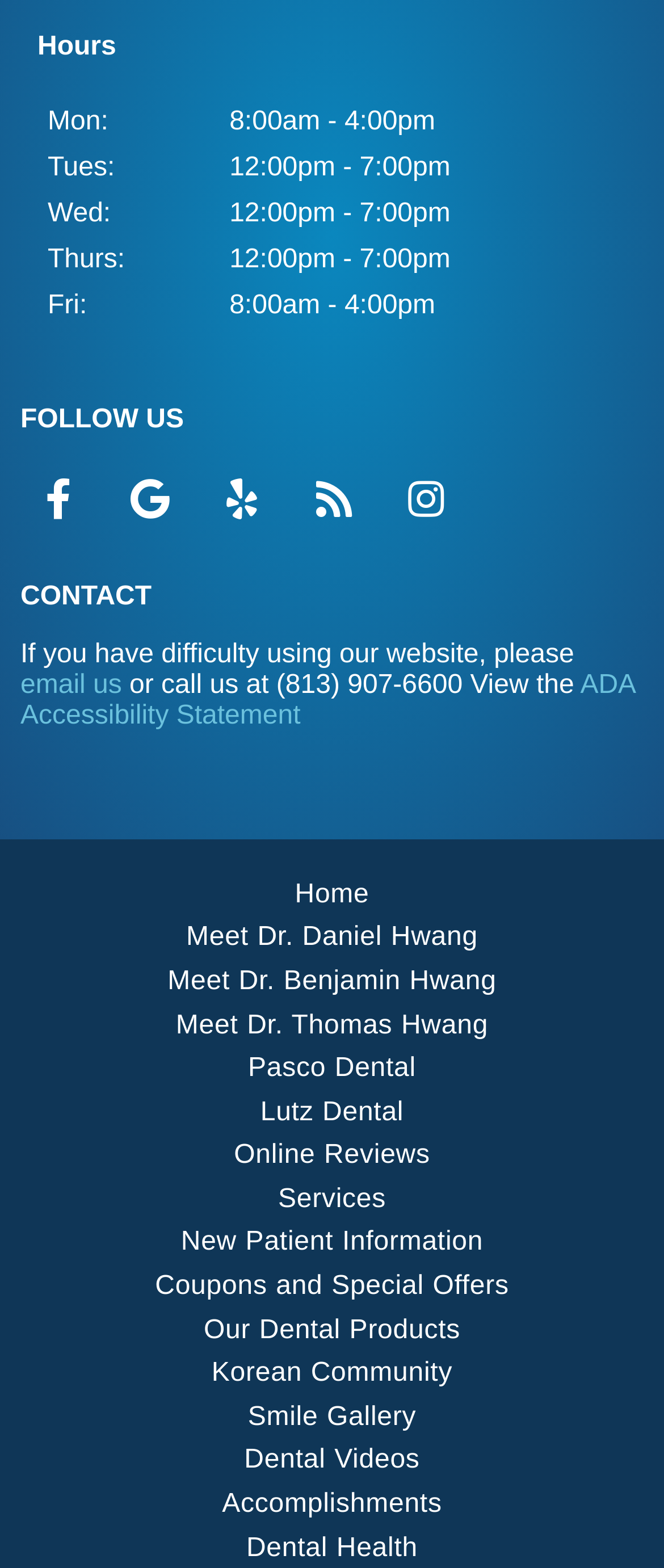Identify the bounding box coordinates of the area that should be clicked in order to complete the given instruction: "Meet Dr. Daniel Hwang". The bounding box coordinates should be four float numbers between 0 and 1, i.e., [left, top, right, bottom].

[0.28, 0.589, 0.72, 0.607]